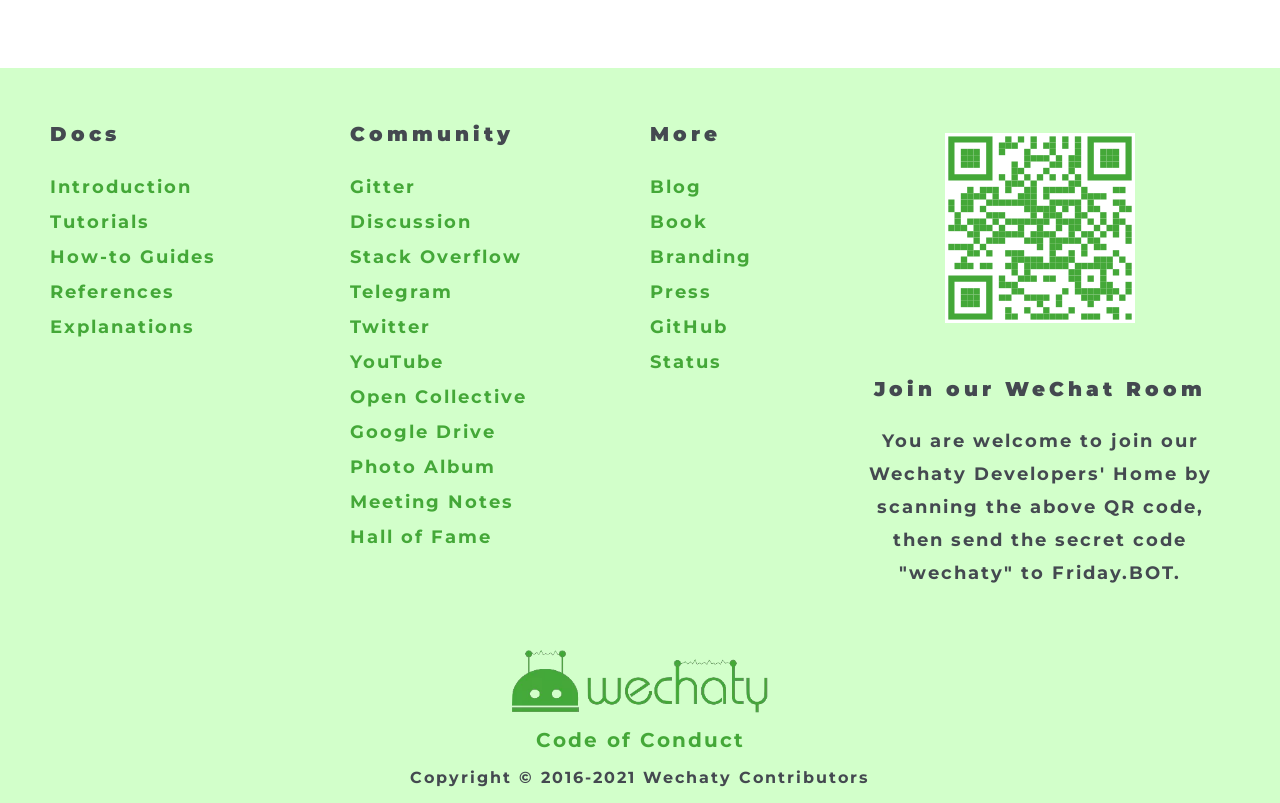Please determine the bounding box coordinates of the element to click in order to execute the following instruction: "Check the Code of Conduct". The coordinates should be four float numbers between 0 and 1, specified as [left, top, right, bottom].

[0.418, 0.906, 0.582, 0.936]